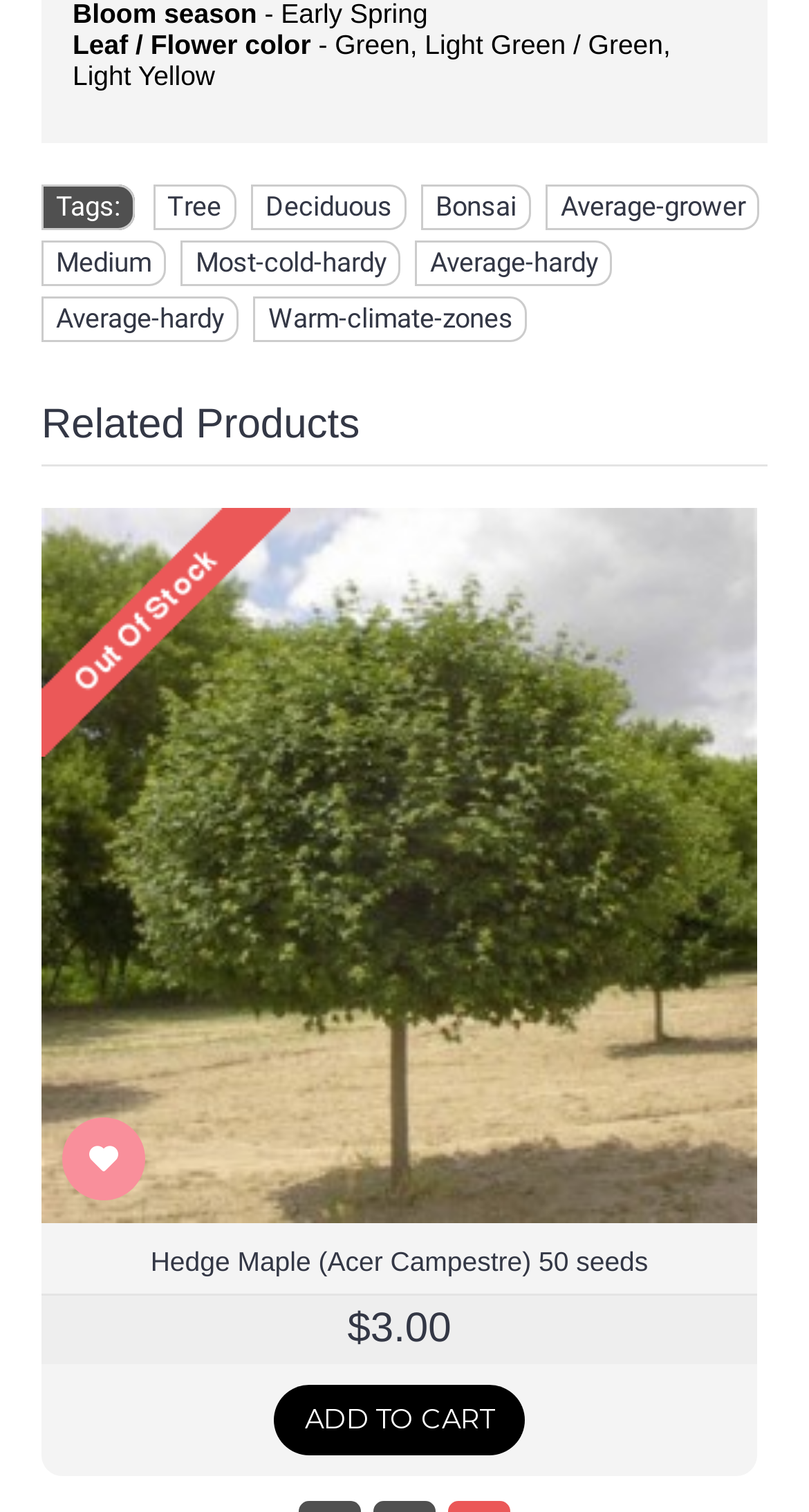Specify the bounding box coordinates of the region I need to click to perform the following instruction: "View the 'Hedge Maple (Acer Campestre) 50 seeds' product". The coordinates must be four float numbers in the range of 0 to 1, i.e., [left, top, right, bottom].

[0.051, 0.336, 0.936, 0.809]